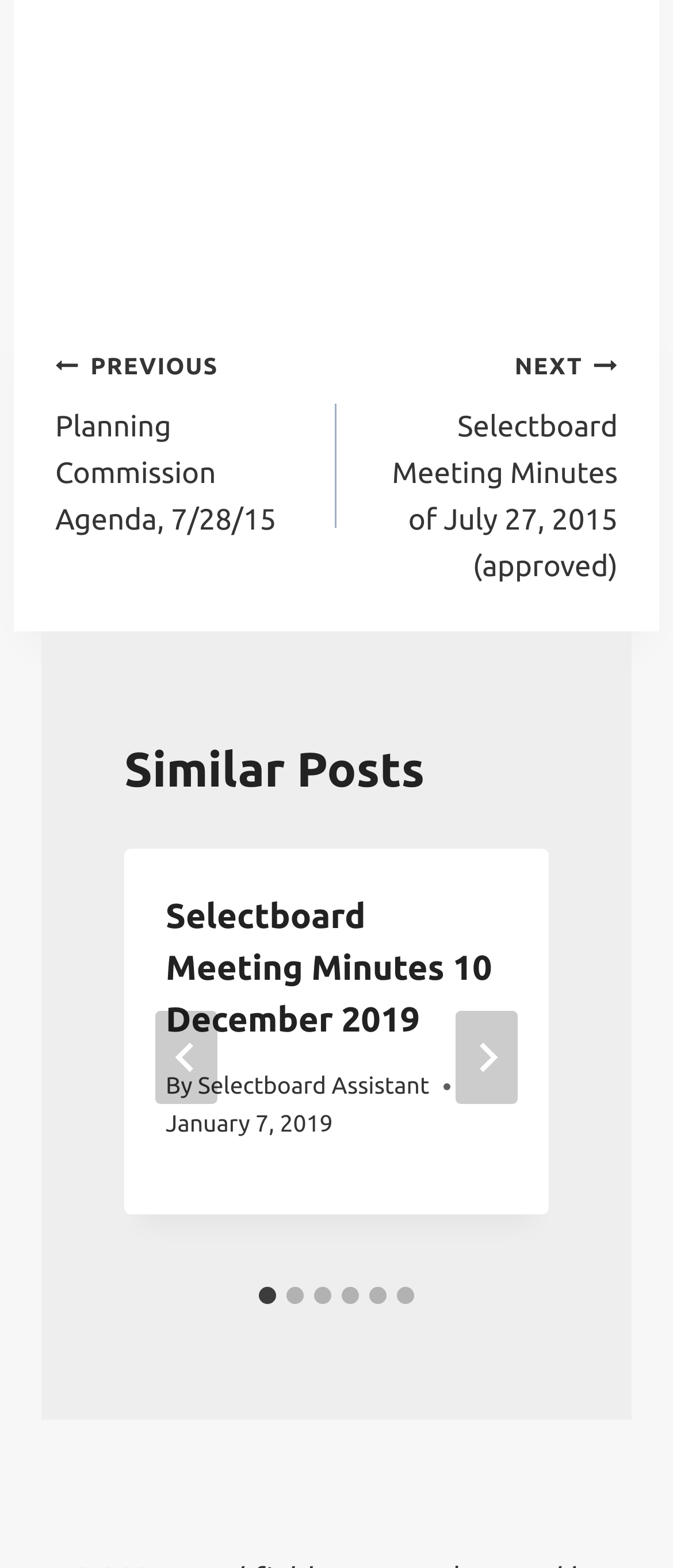How many slides are available in the 'Similar Posts' section?
Please analyze the image and answer the question with as much detail as possible.

The 'Similar Posts' section contains a tablist with 6 tabs, each representing a slide, and the user can navigate through these slides using the 'Go to last slide' and 'Next' buttons.